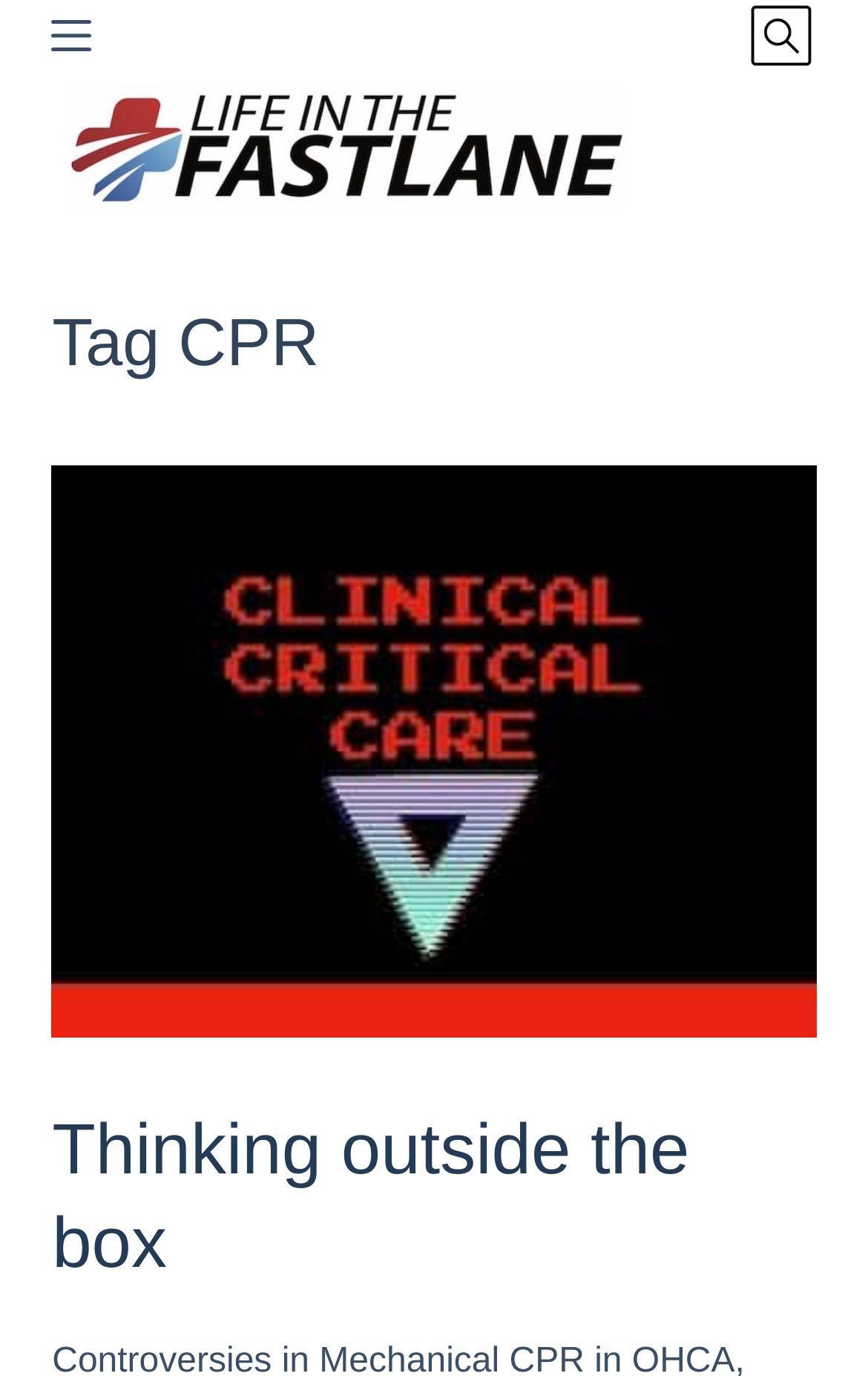Answer the question in one word or a short phrase:
What is the text of the first heading?

Tag CPR